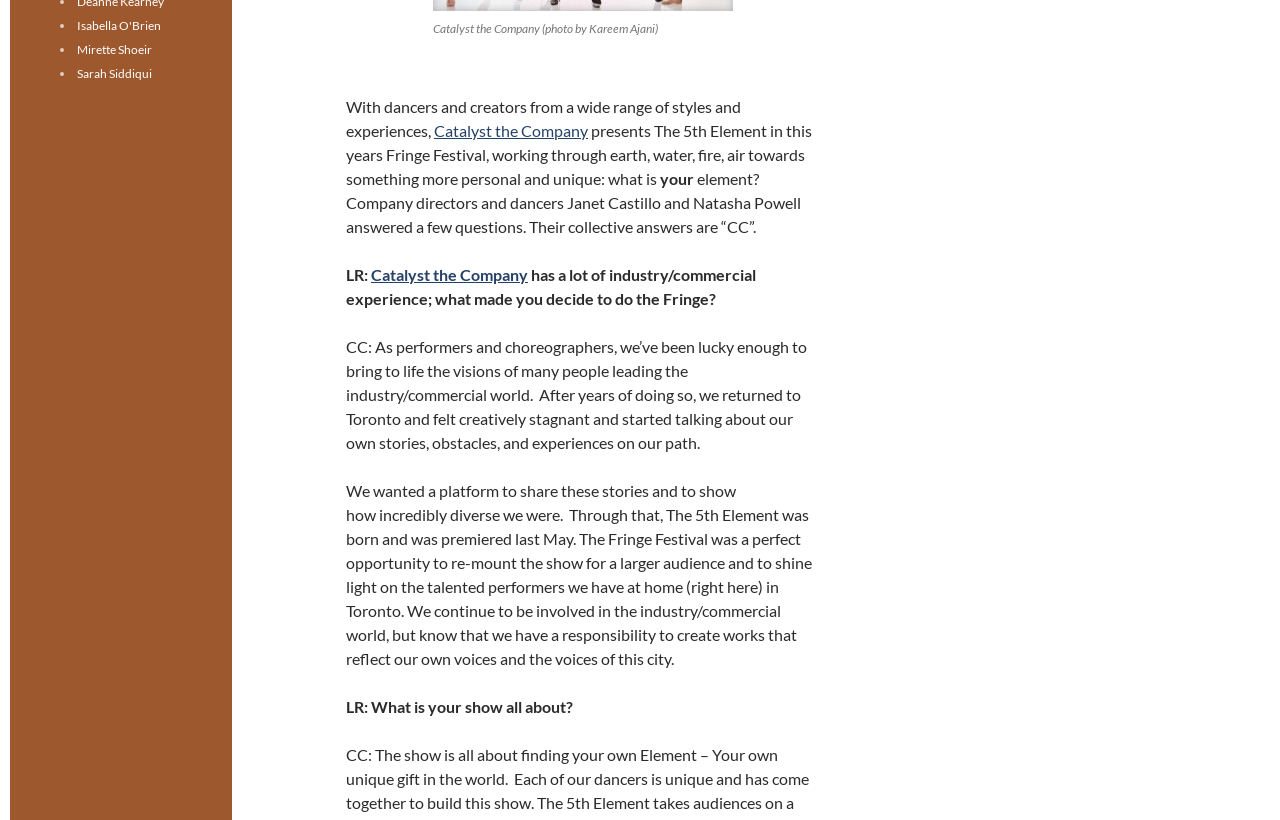Determine the bounding box for the described UI element: "Catalyst the Company".

[0.29, 0.323, 0.412, 0.346]